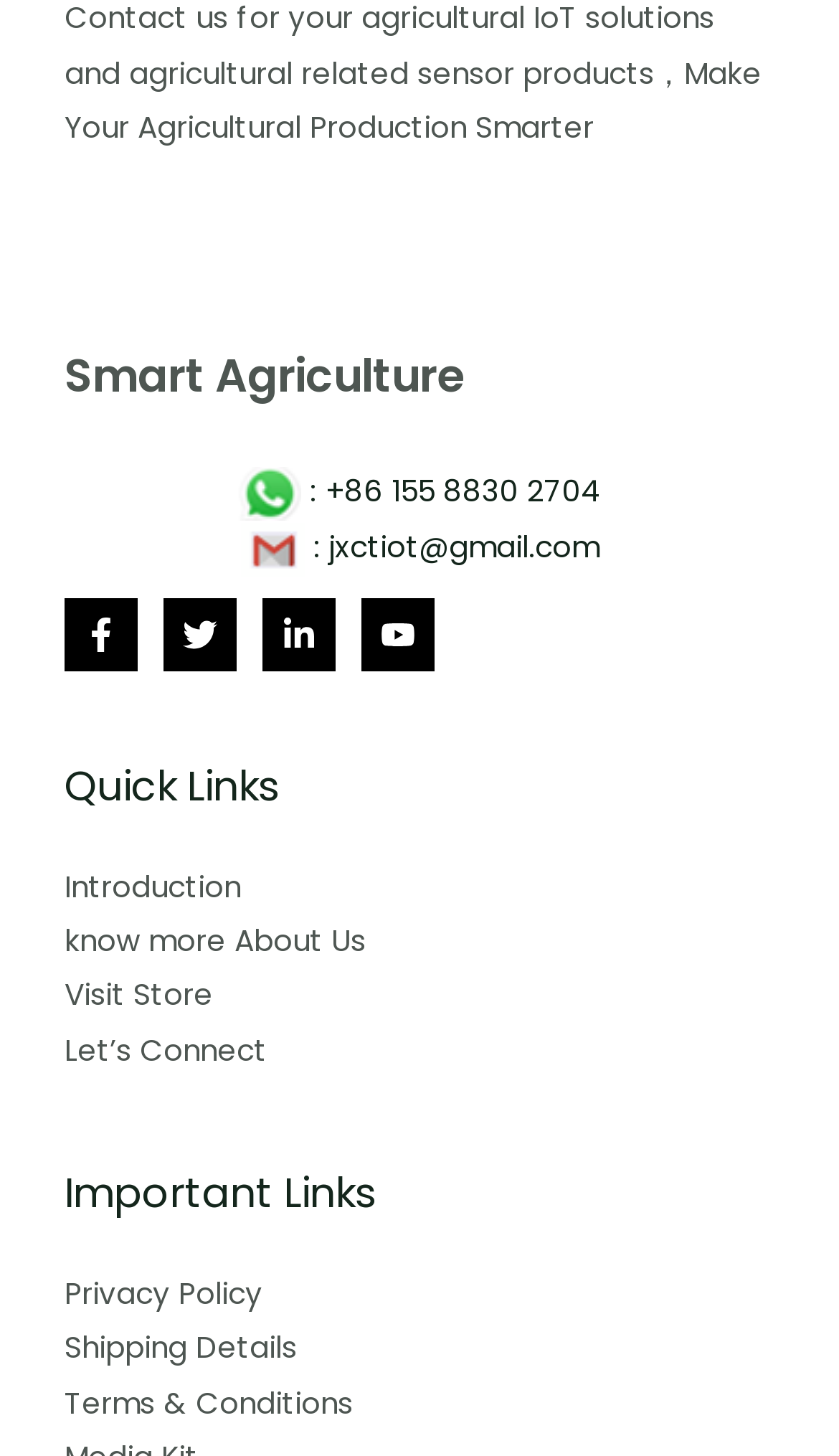Determine the bounding box of the UI component based on this description: "aria-label="Facebook"". The bounding box coordinates should be four float values between 0 and 1, i.e., [left, top, right, bottom].

[0.077, 0.41, 0.164, 0.461]